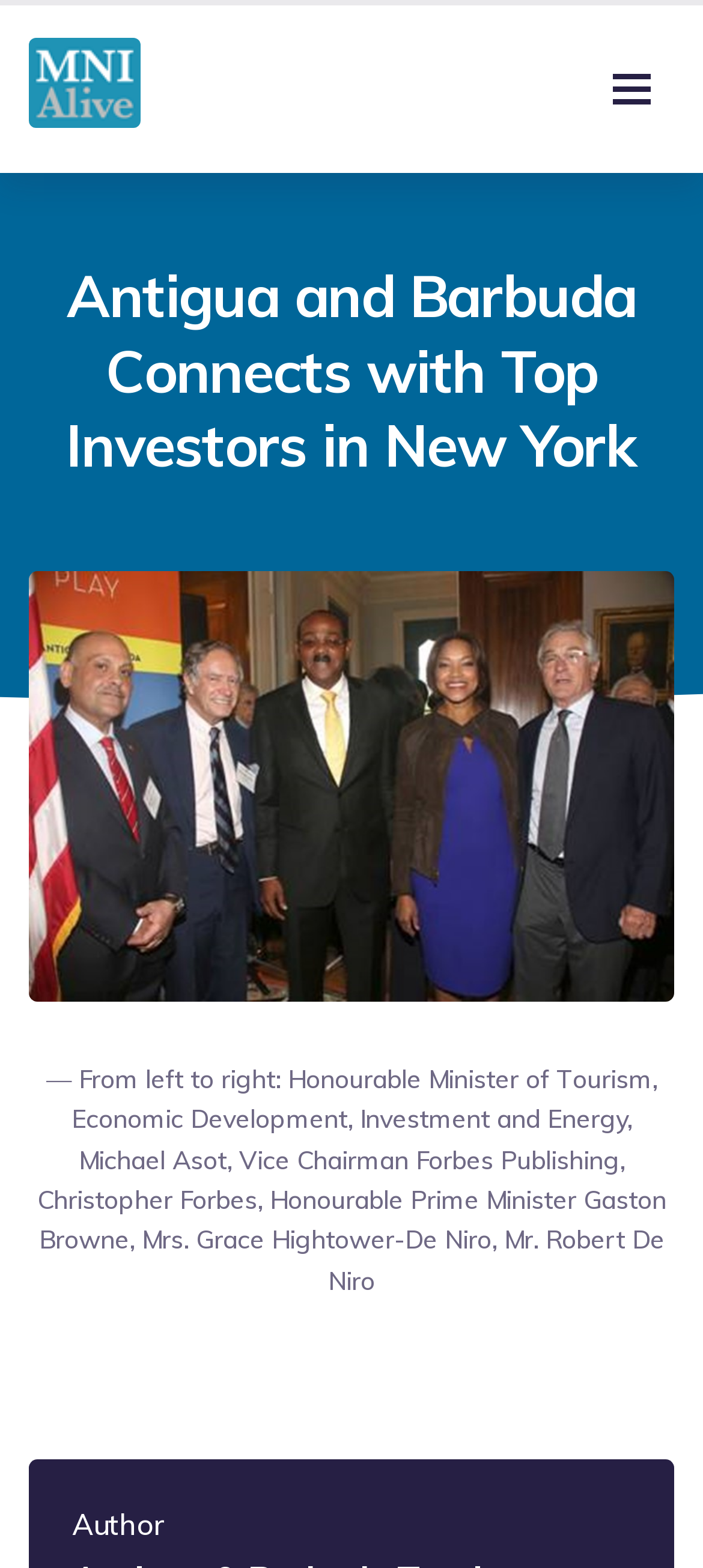How many people are mentioned in the figure caption?
Analyze the image and deliver a detailed answer to the question.

I looked at the figure caption and found the text 'From left to right: Honourable Minister of Tourism, Economic Development, Investment and Energy, Michael Asot, Vice Chairman Forbes Publishing, Christopher Forbes, Honourable Prime Minister Gaston Browne, Mrs. Grace Hightower-De Niro, Mr. Robert De Niro', which mentions 5 people.